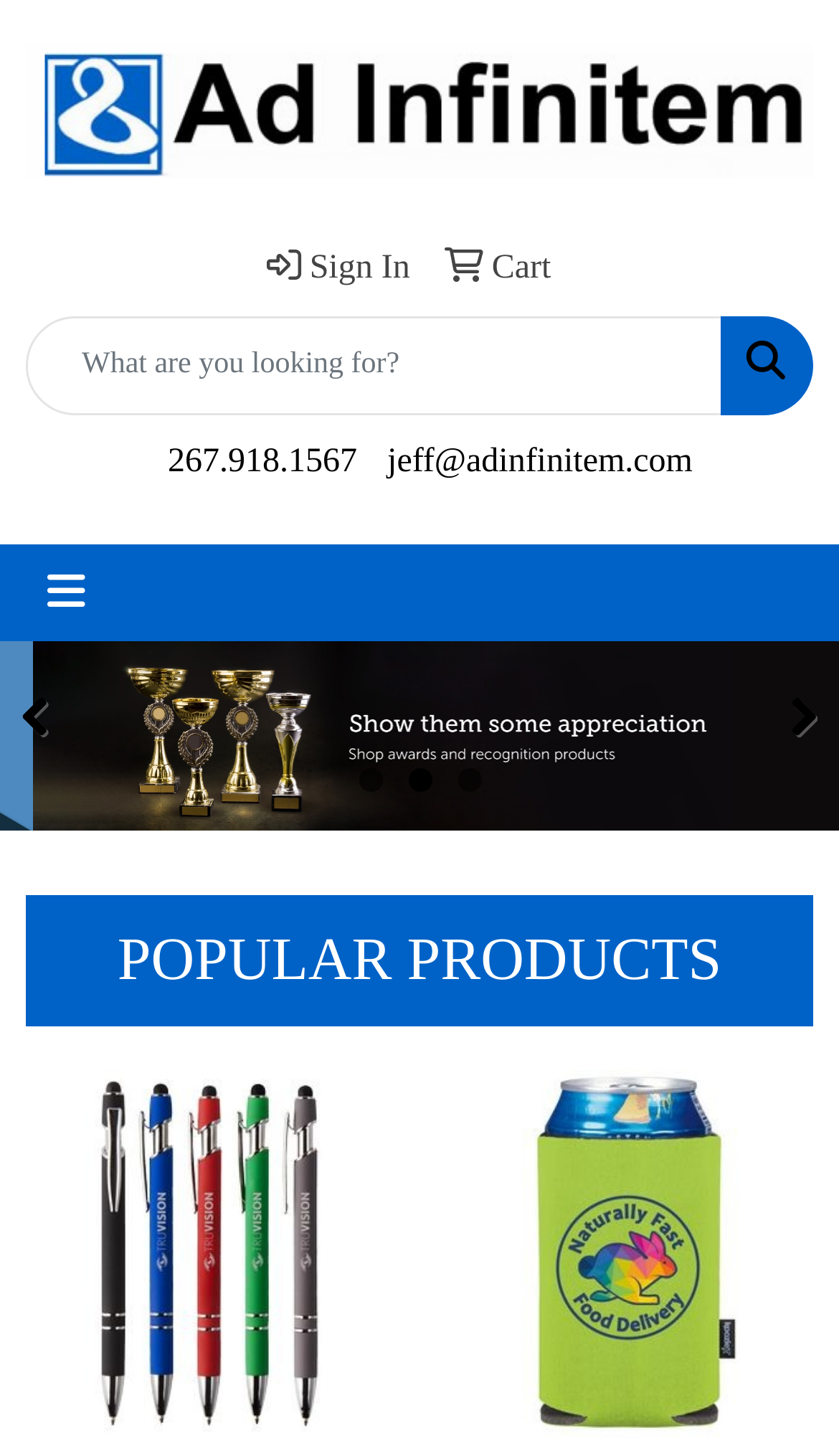Please find the bounding box coordinates of the element that must be clicked to perform the given instruction: "Explore popular products". The coordinates should be four float numbers from 0 to 1, i.e., [left, top, right, bottom].

[0.031, 0.614, 0.969, 0.705]